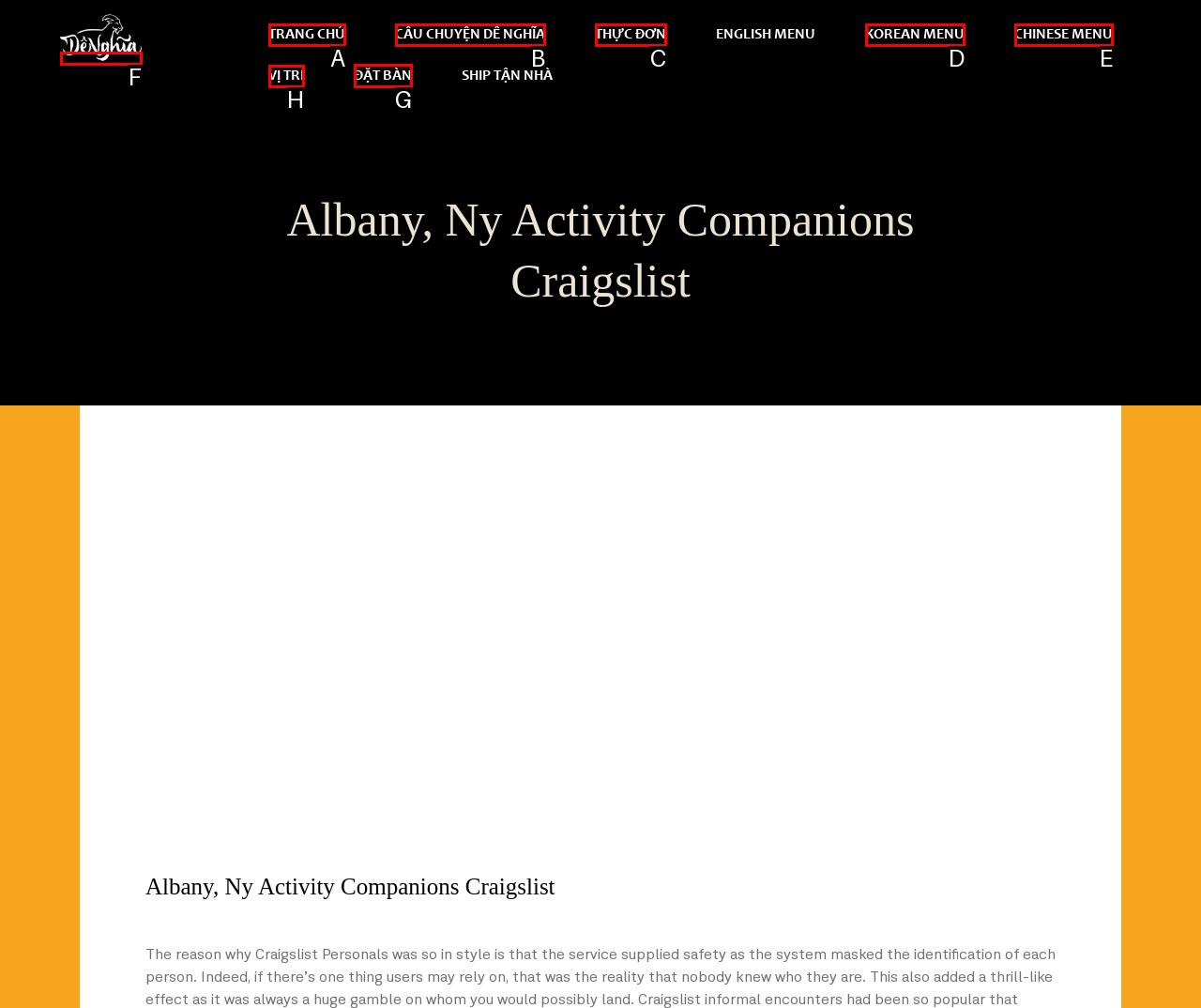Which UI element should you click on to achieve the following task: click đặt bàn? Provide the letter of the correct option.

G